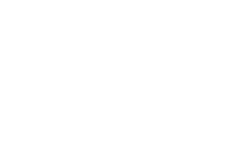Answer the following query with a single word or phrase:
What is the purpose of the logo on the webpage?

Visual representation of brand identity